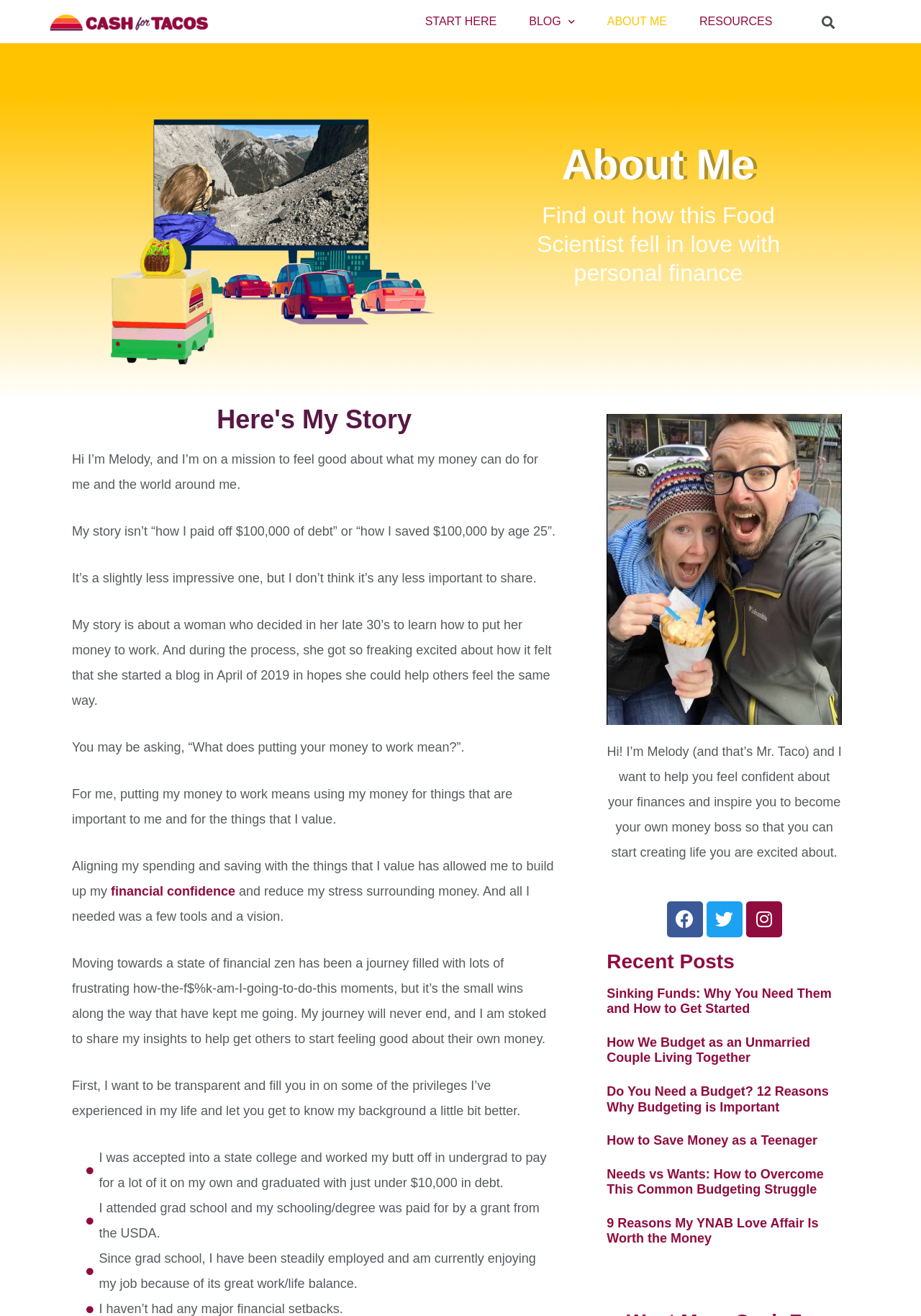Identify the bounding box coordinates of the section that should be clicked to achieve the task described: "Click the 'START HERE' link".

[0.446, 0.005, 0.555, 0.027]